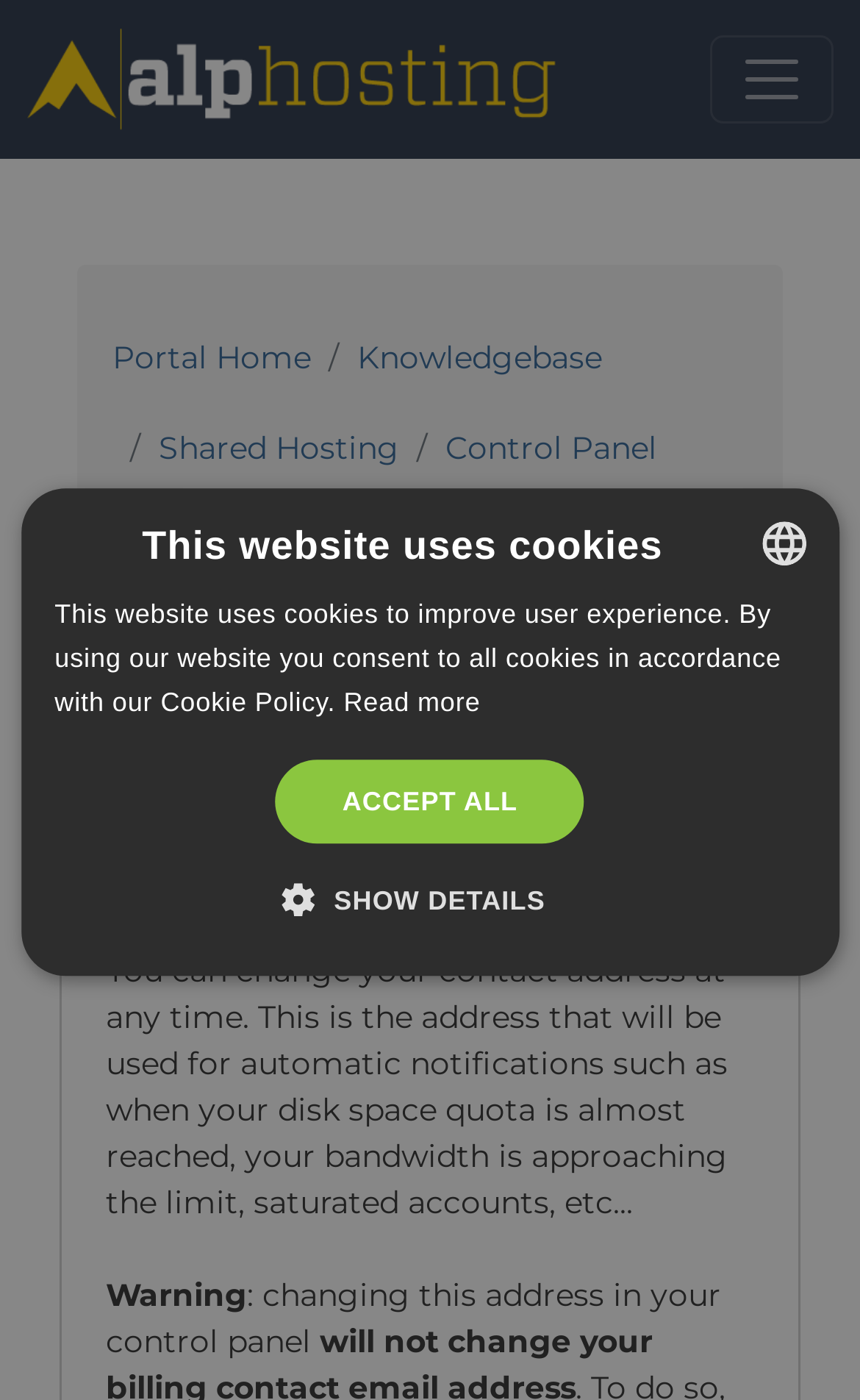What is the function of the 'Toggle navigation' button?
From the image, respond with a single word or phrase.

Controls navbarMainMenu